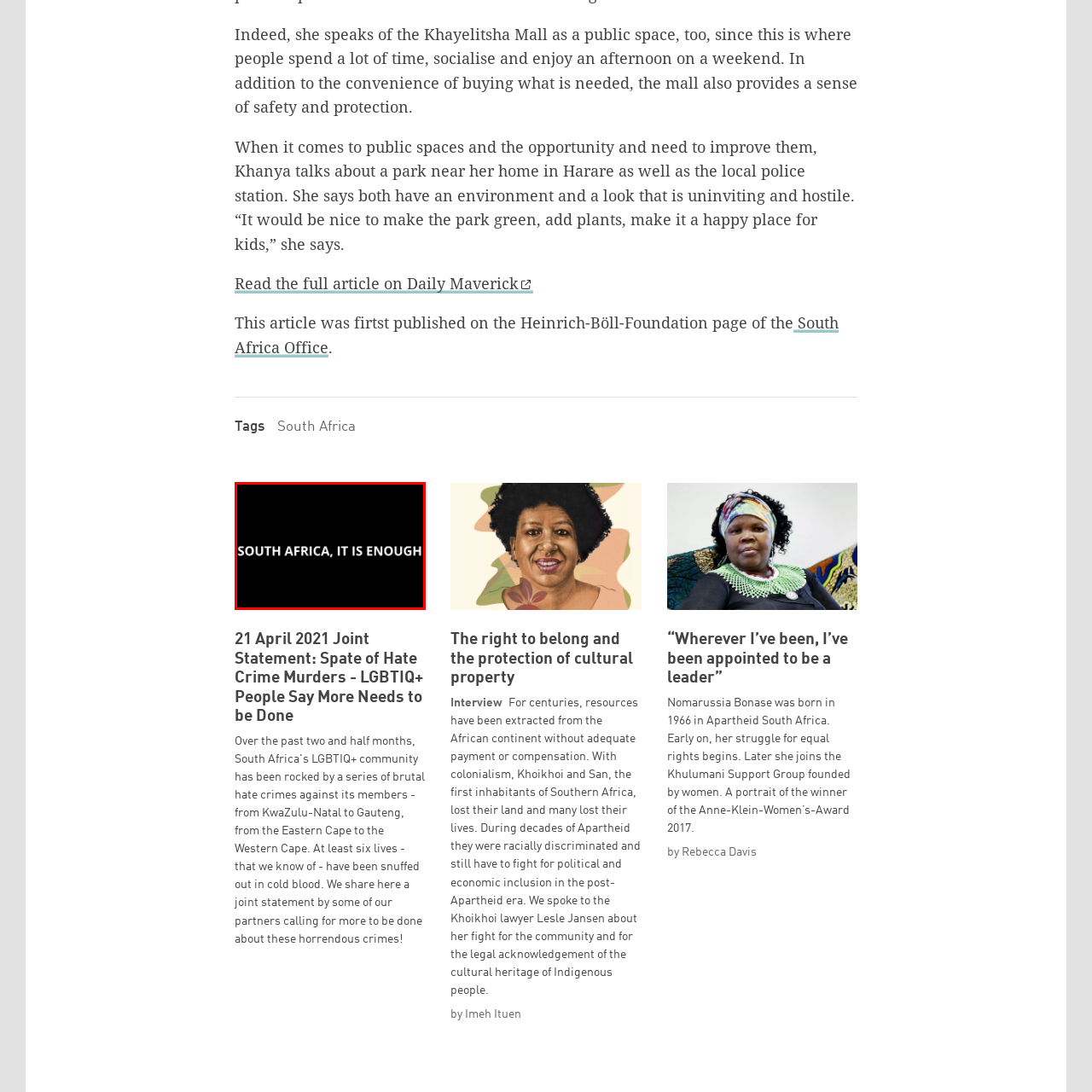Analyze the image encased in the red boundary, What is the main theme of the message?
 Respond using a single word or phrase.

Social justice